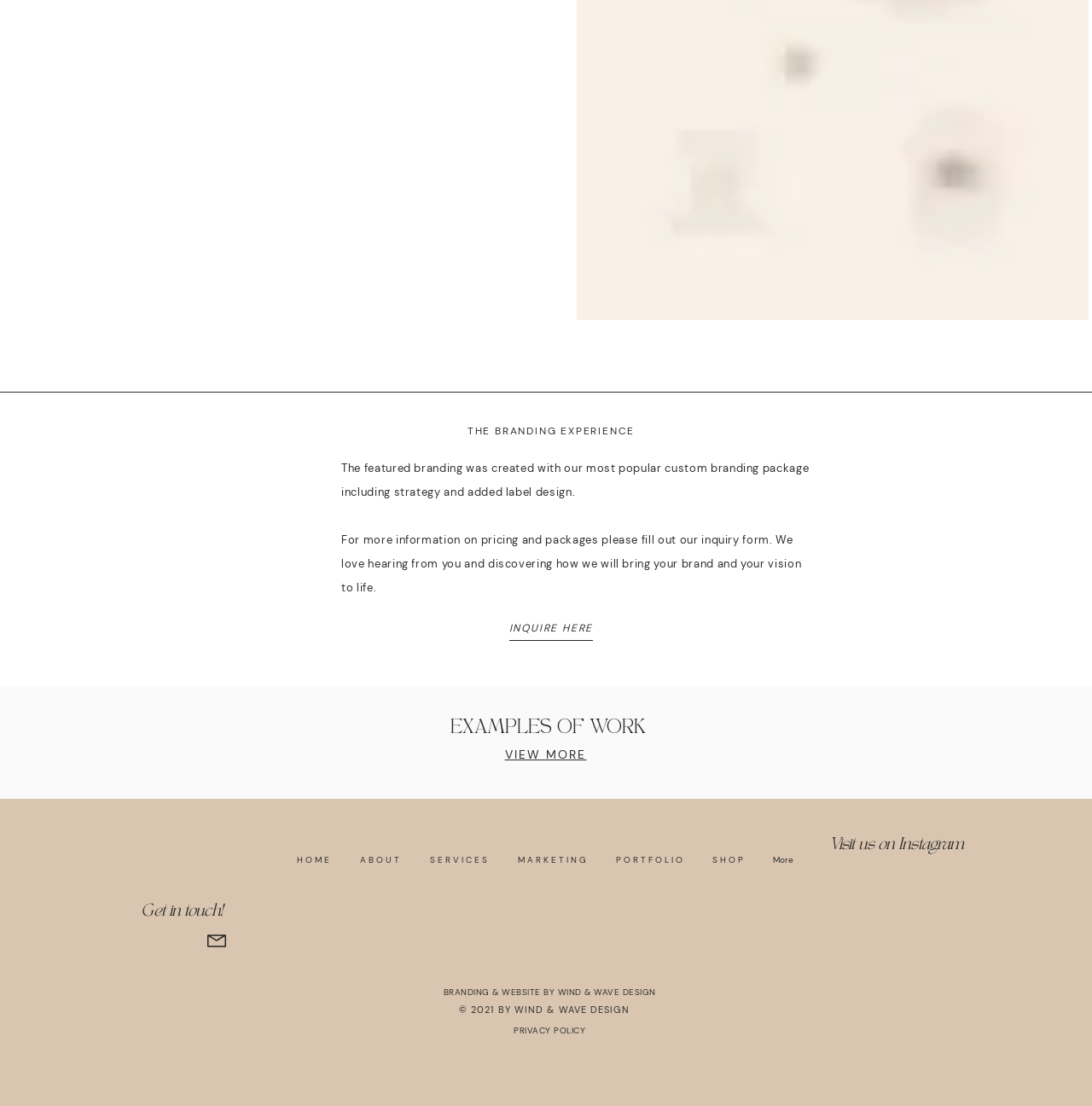Can you provide the bounding box coordinates for the element that should be clicked to implement the instruction: "Get in touch through Instagram"?

[0.135, 0.842, 0.151, 0.858]